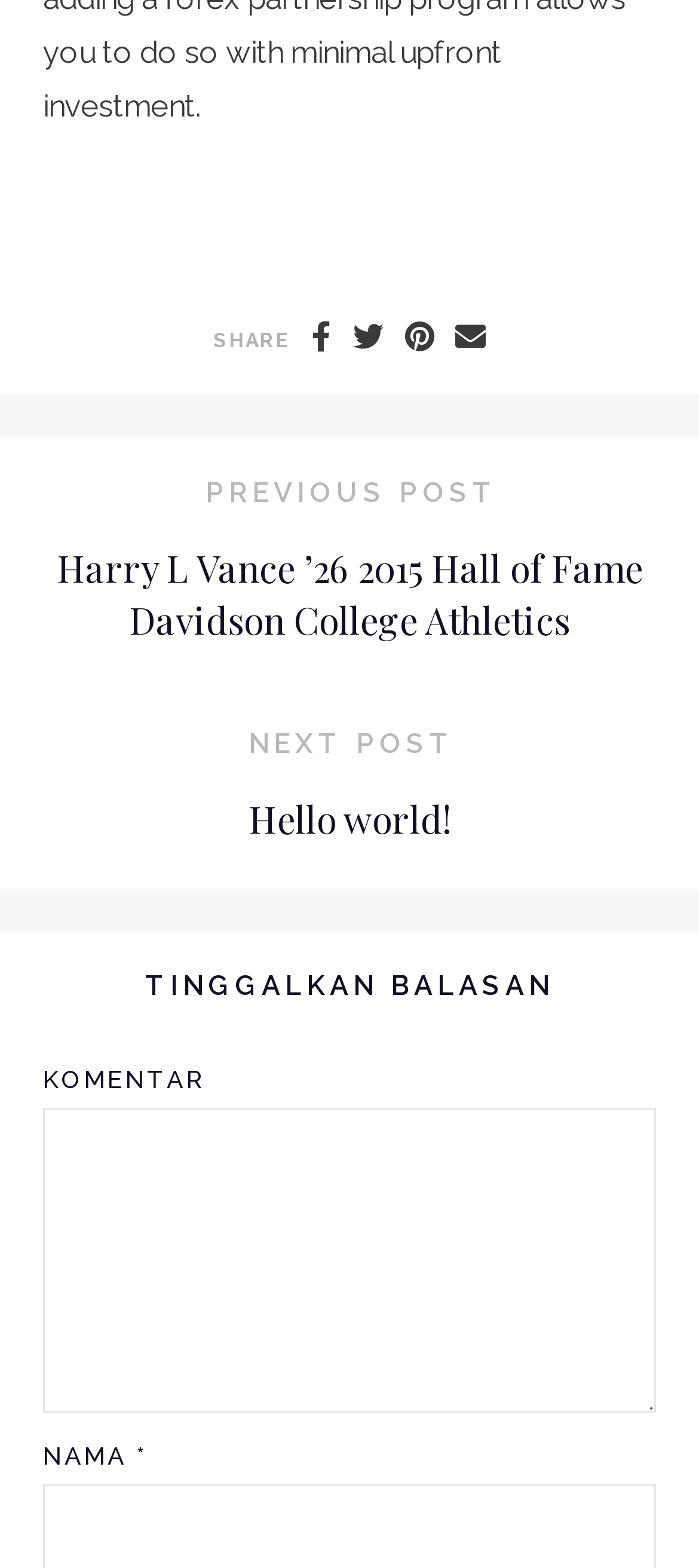Determine the bounding box coordinates of the clickable element to complete this instruction: "Click the NEXT POST button". Provide the coordinates in the format of four float numbers between 0 and 1, [left, top, right, bottom].

[0.062, 0.467, 0.944, 0.484]